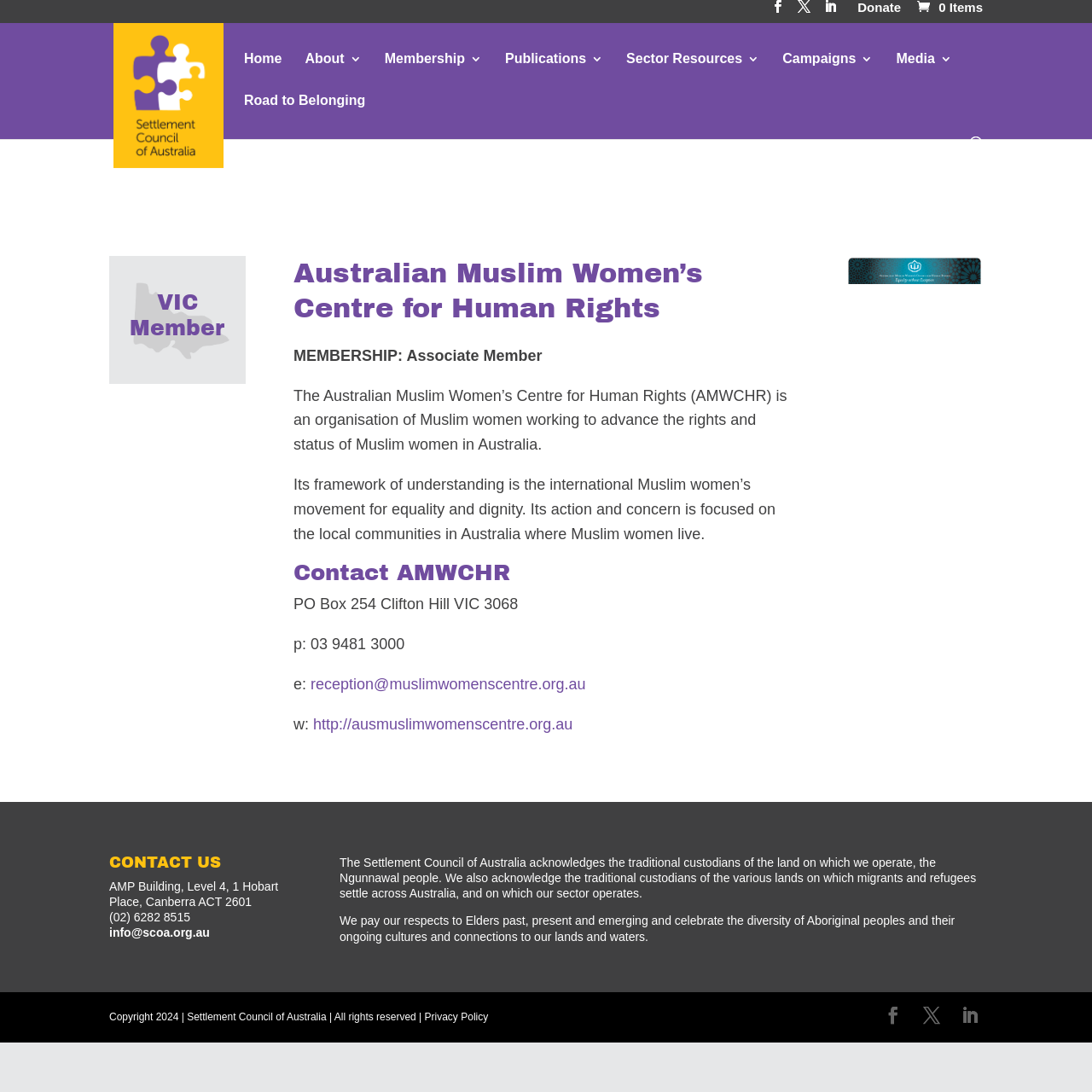Locate the bounding box coordinates of the clickable part needed for the task: "Click Donate".

[0.785, 0.001, 0.825, 0.021]